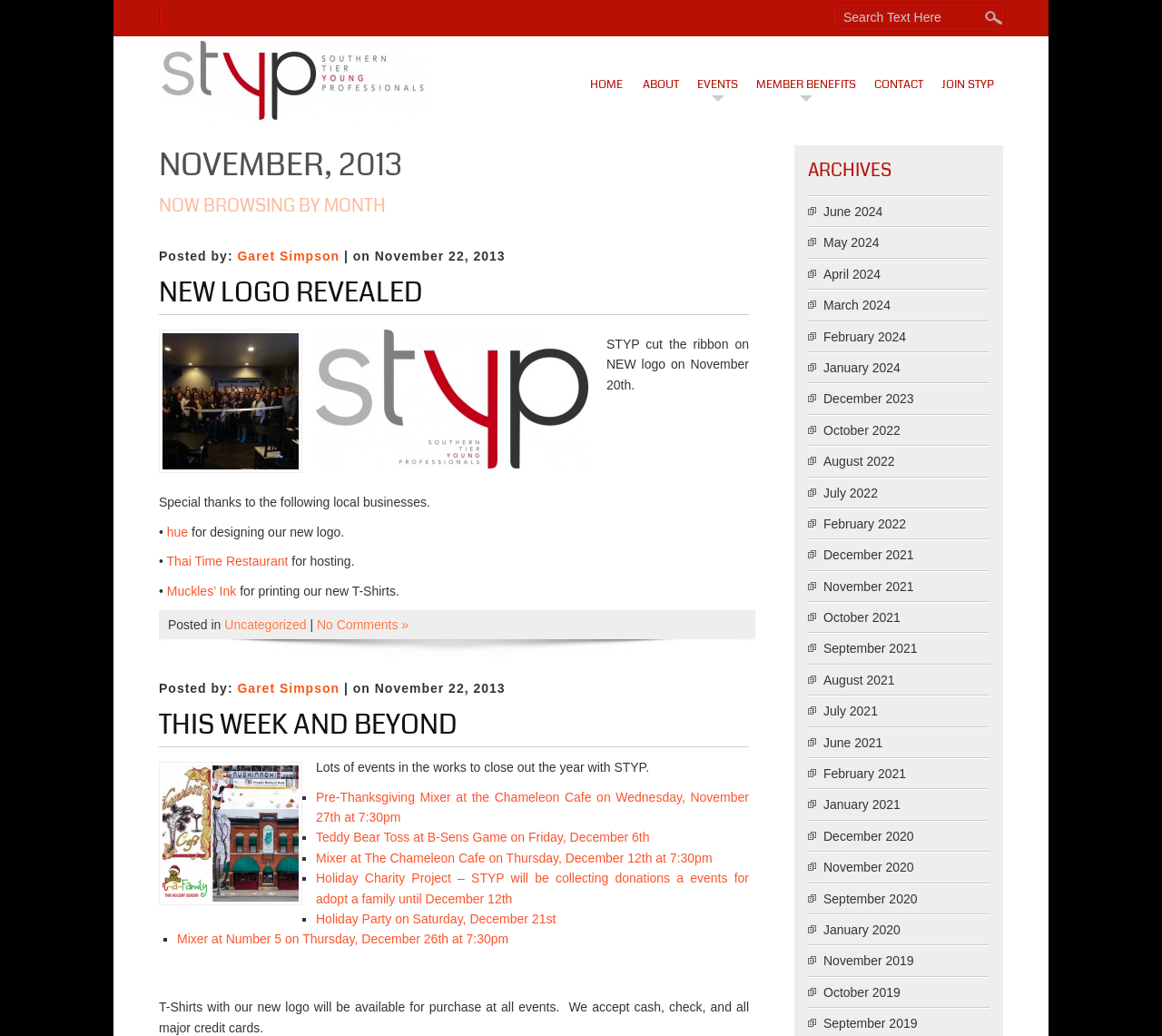What is the date of the 'Holiday Party' event?
Using the image, answer in one word or phrase.

December 21st